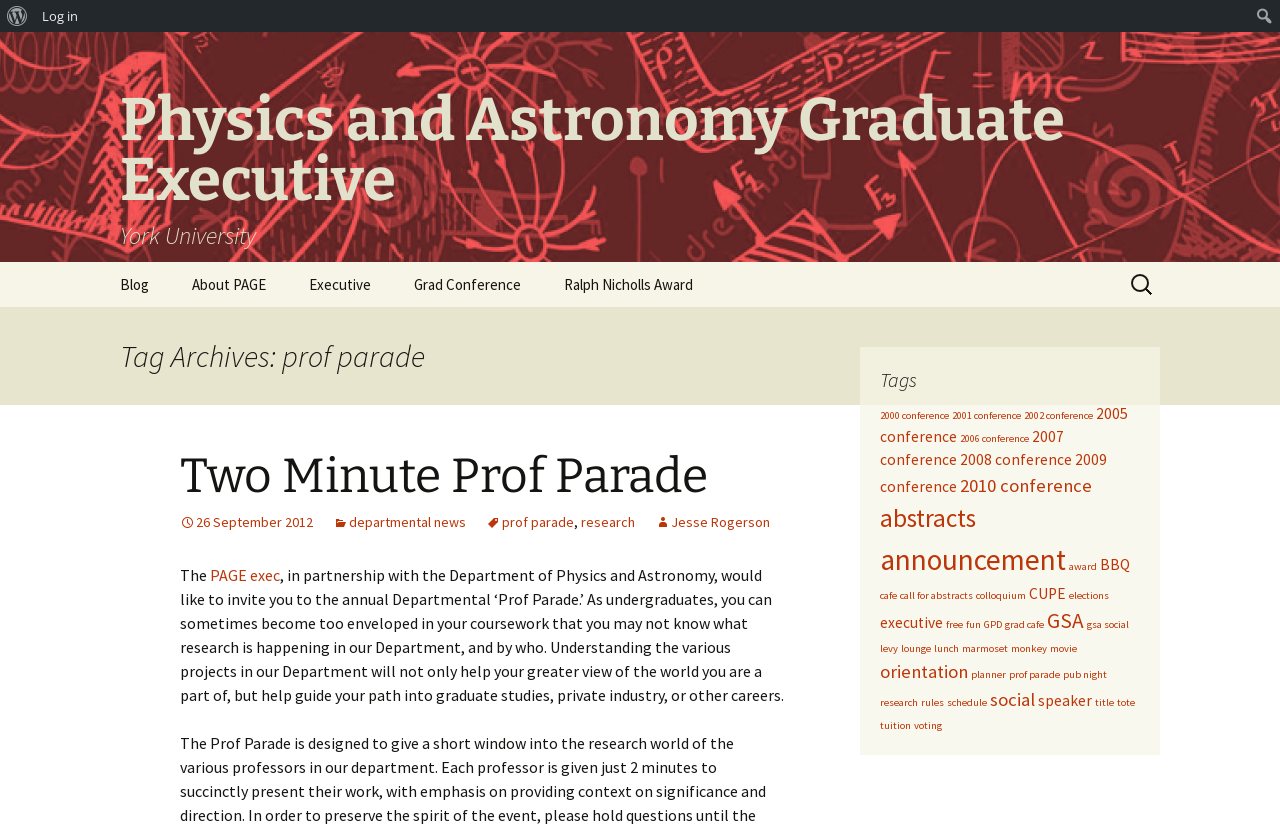Determine the coordinates of the bounding box for the clickable area needed to execute this instruction: "Search for a keyword".

[0.88, 0.32, 0.906, 0.365]